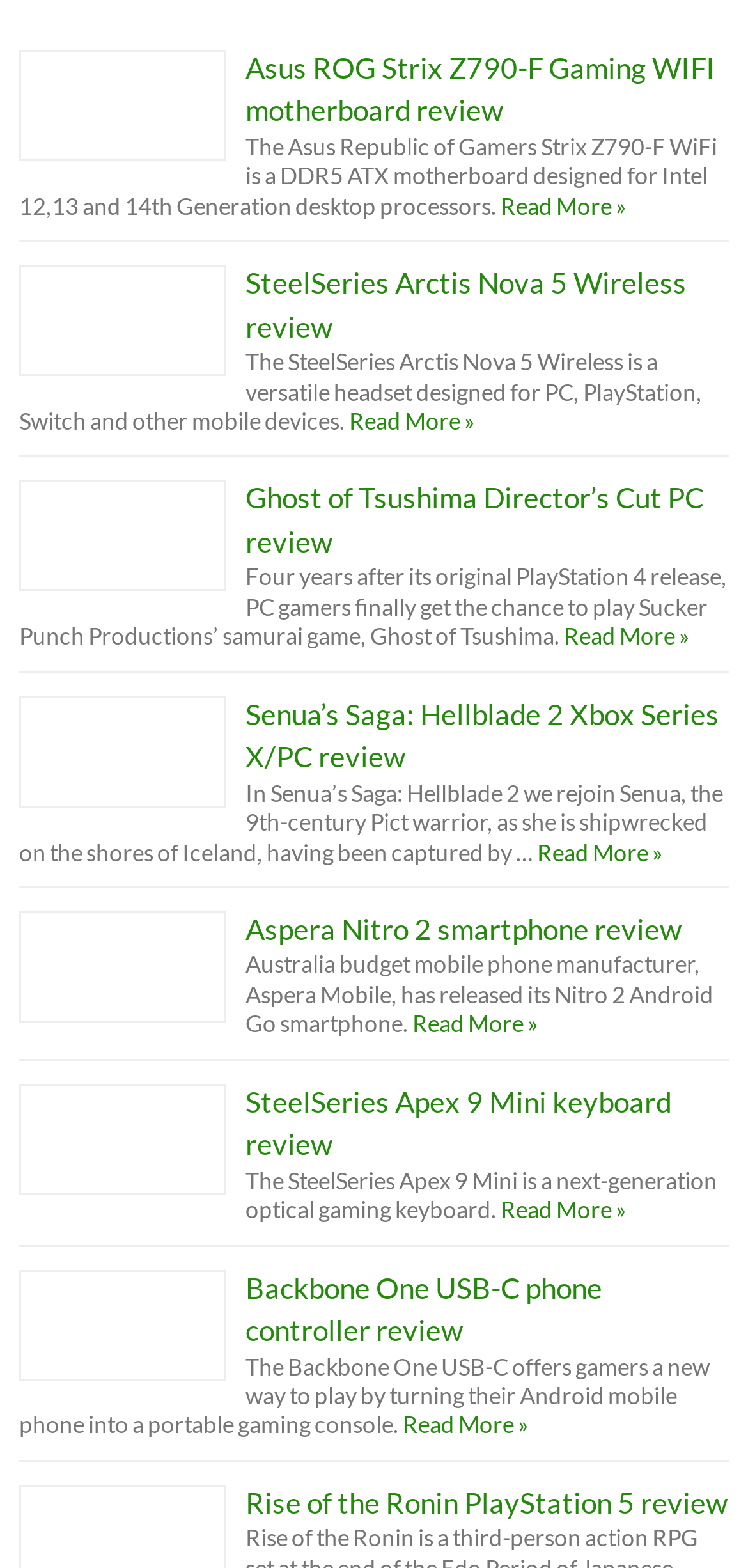Please give a concise answer to this question using a single word or phrase: 
What is the common theme among the reviews on the webpage?

Gaming and technology